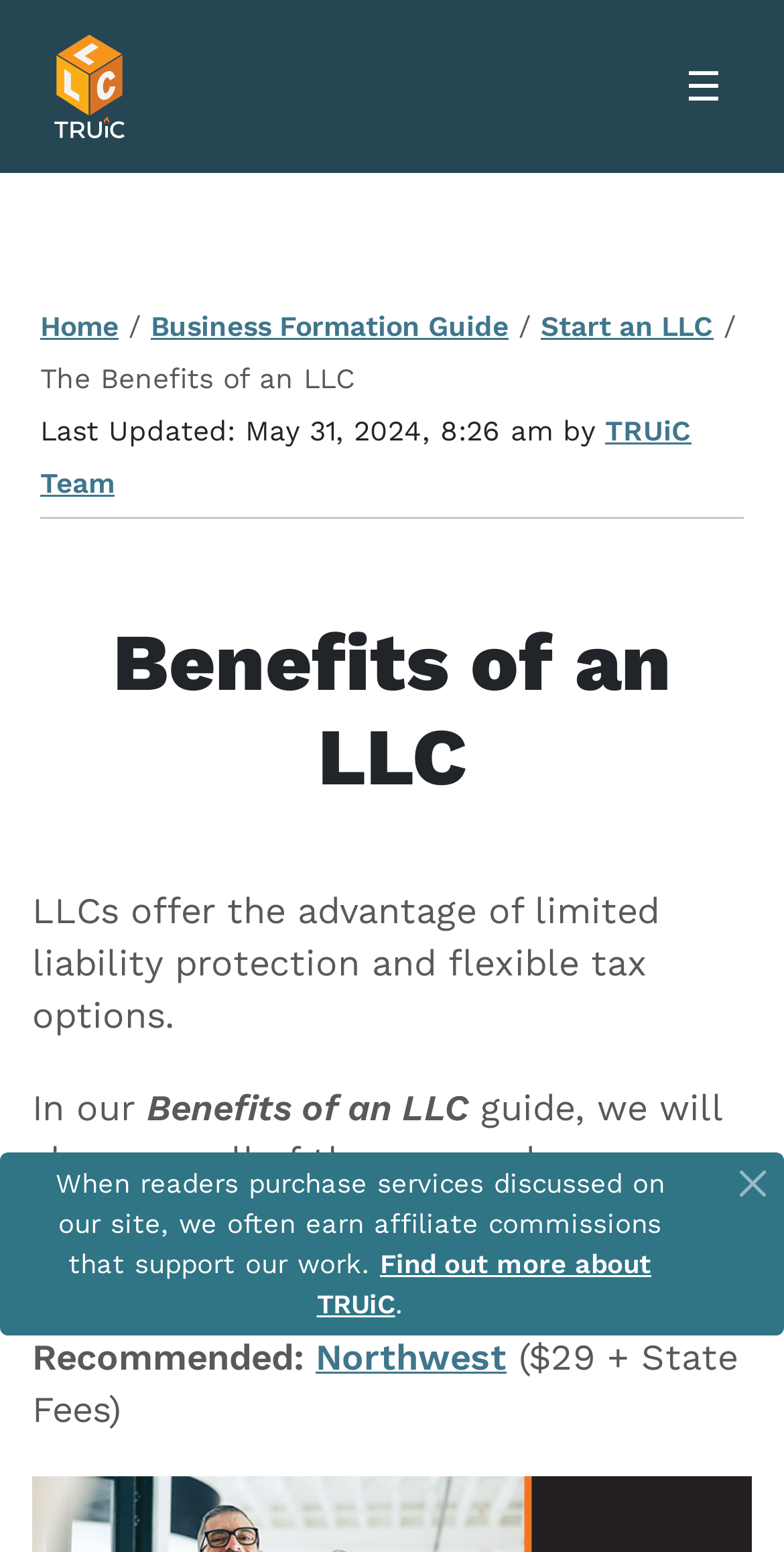Provide a single word or phrase answer to the question: 
What is the current page about?

Benefits of an LLC